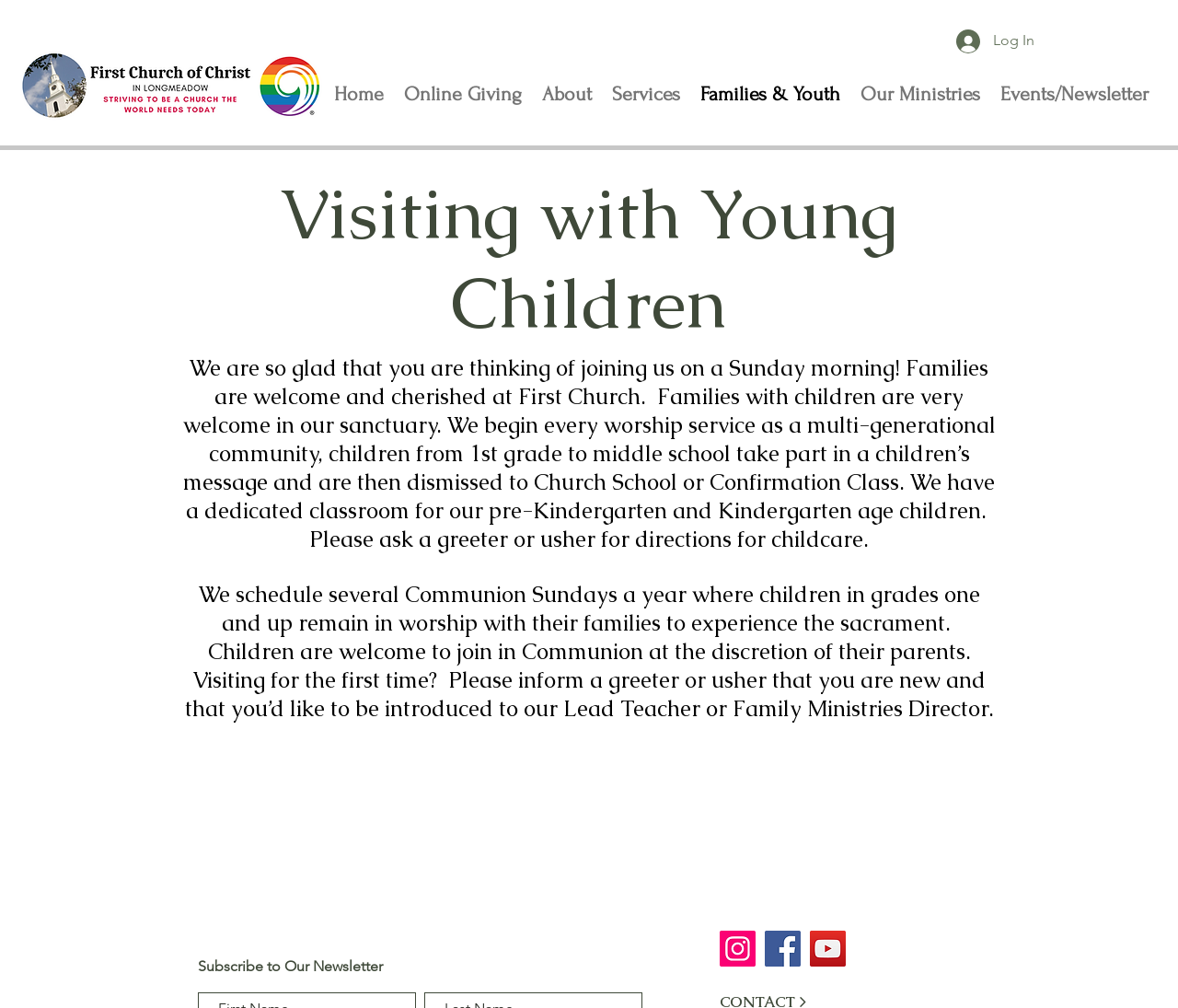Respond to the question below with a single word or phrase: What social media platforms are listed?

Instagram, Facebook, YouTube